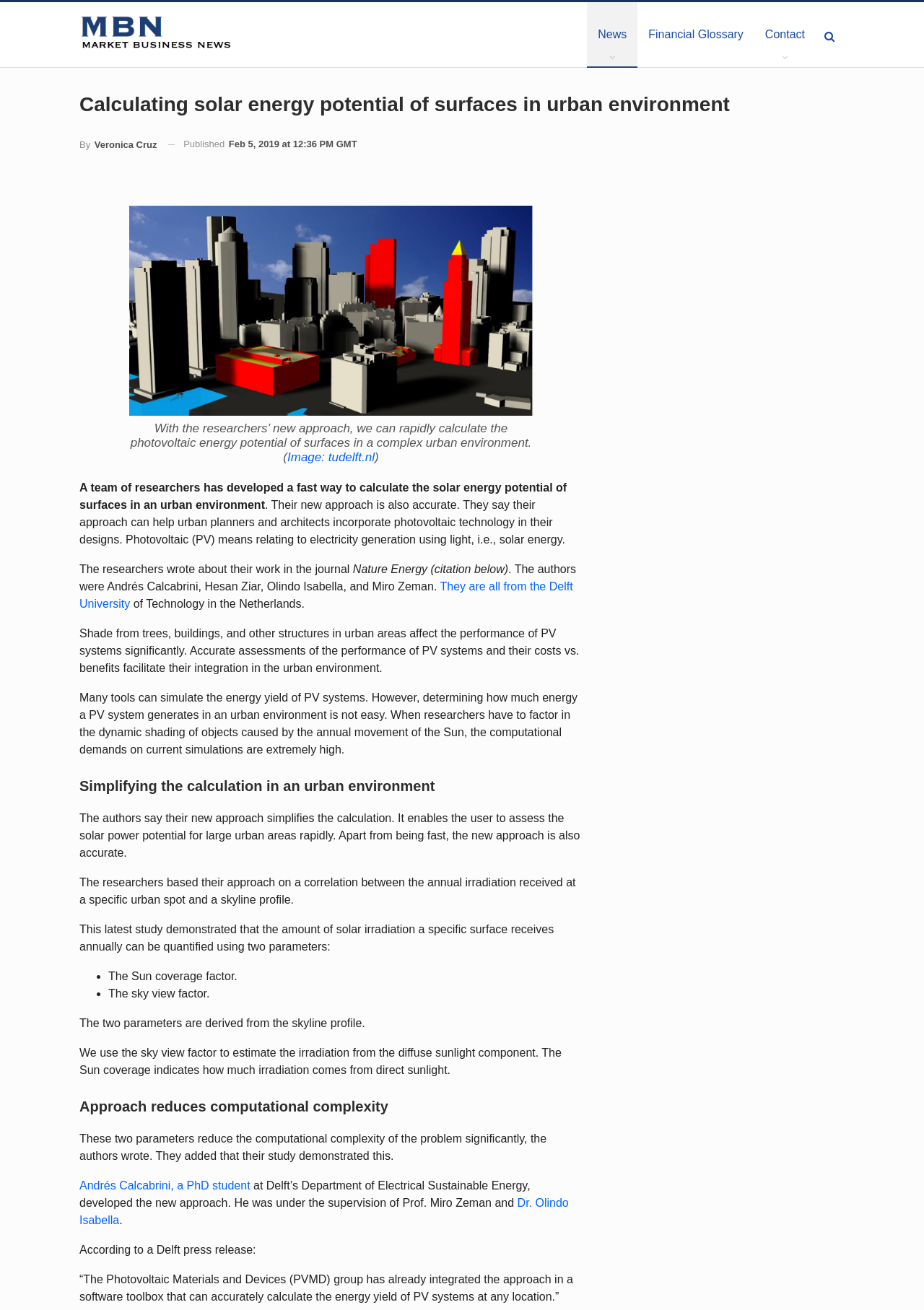Specify the bounding box coordinates of the area that needs to be clicked to achieve the following instruction: "Check the 'Contact' link".

[0.816, 0.002, 0.883, 0.051]